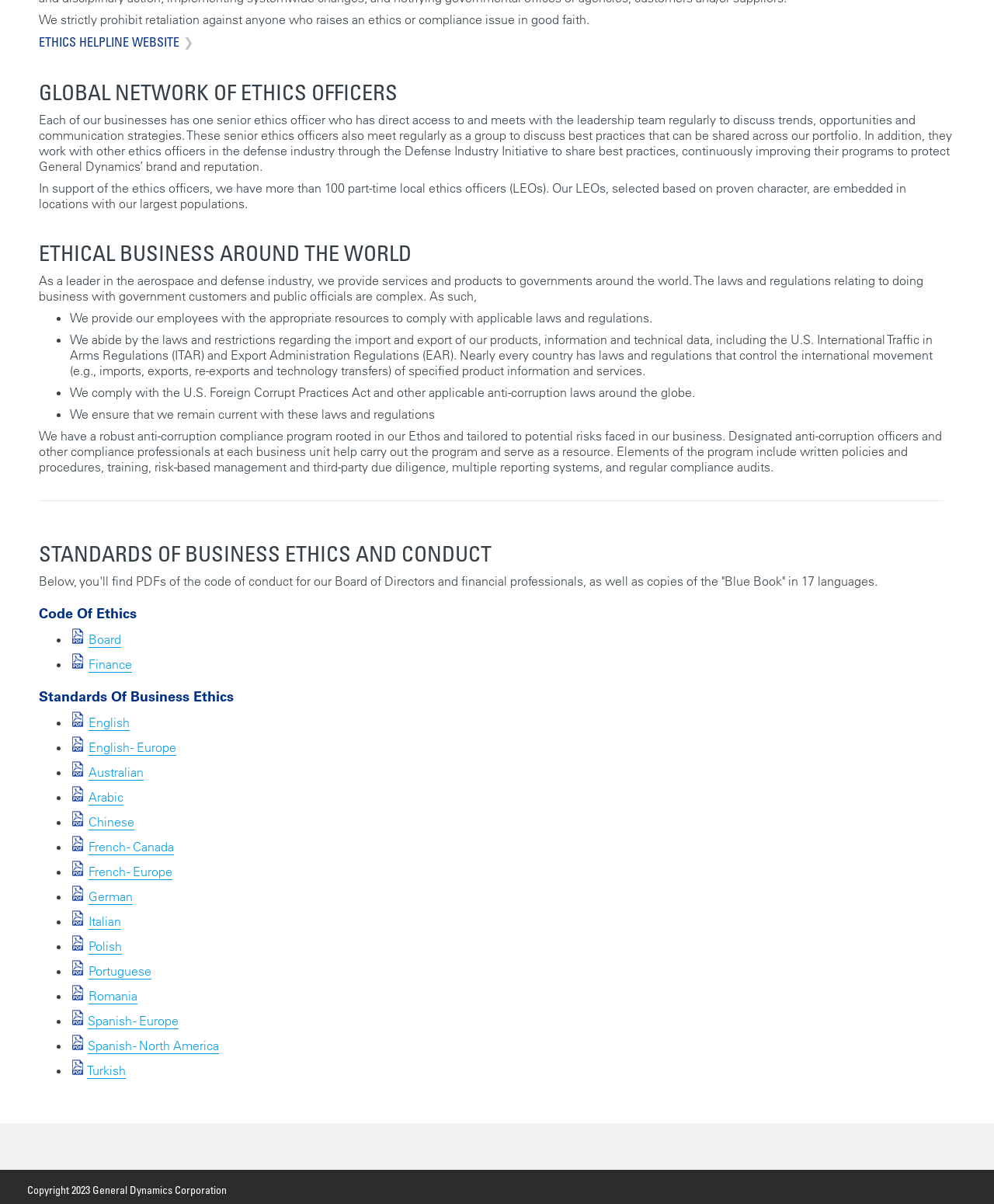What is the name of the regulation mentioned in the webpage?
Please provide a single word or phrase in response based on the screenshot.

ITAR and EAR